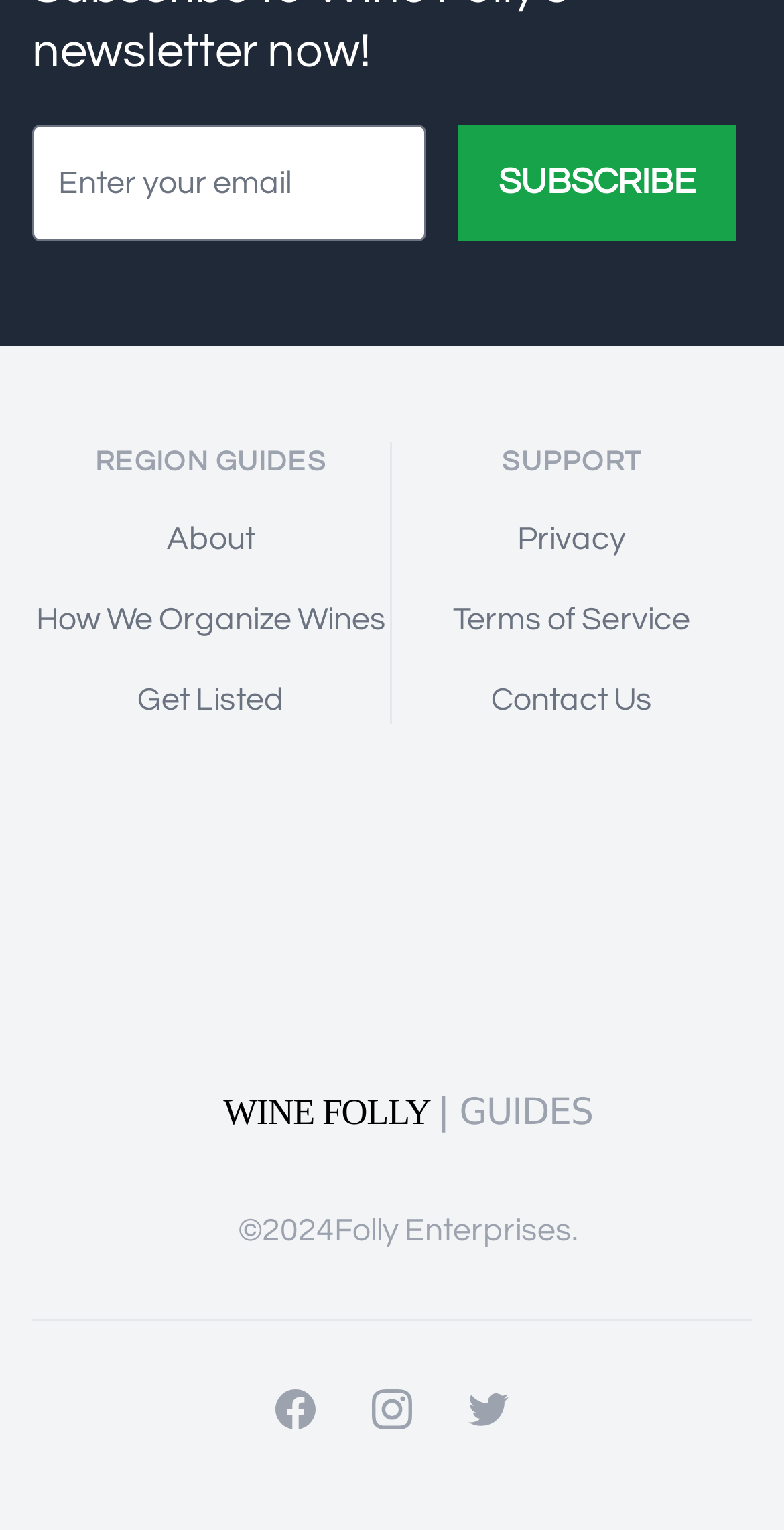Respond with a single word or phrase to the following question: What is the purpose of the textbox?

Enter email